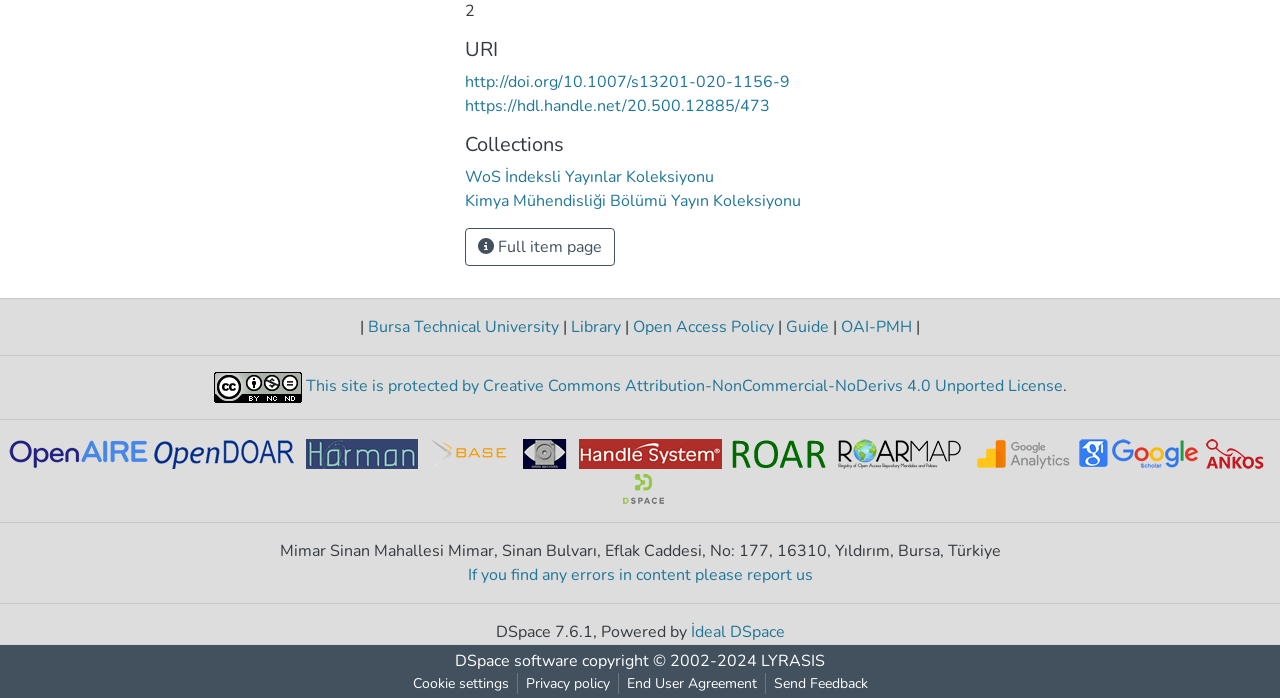Provide your answer in a single word or phrase: 
What is the name of the university?

Bursa Technical University